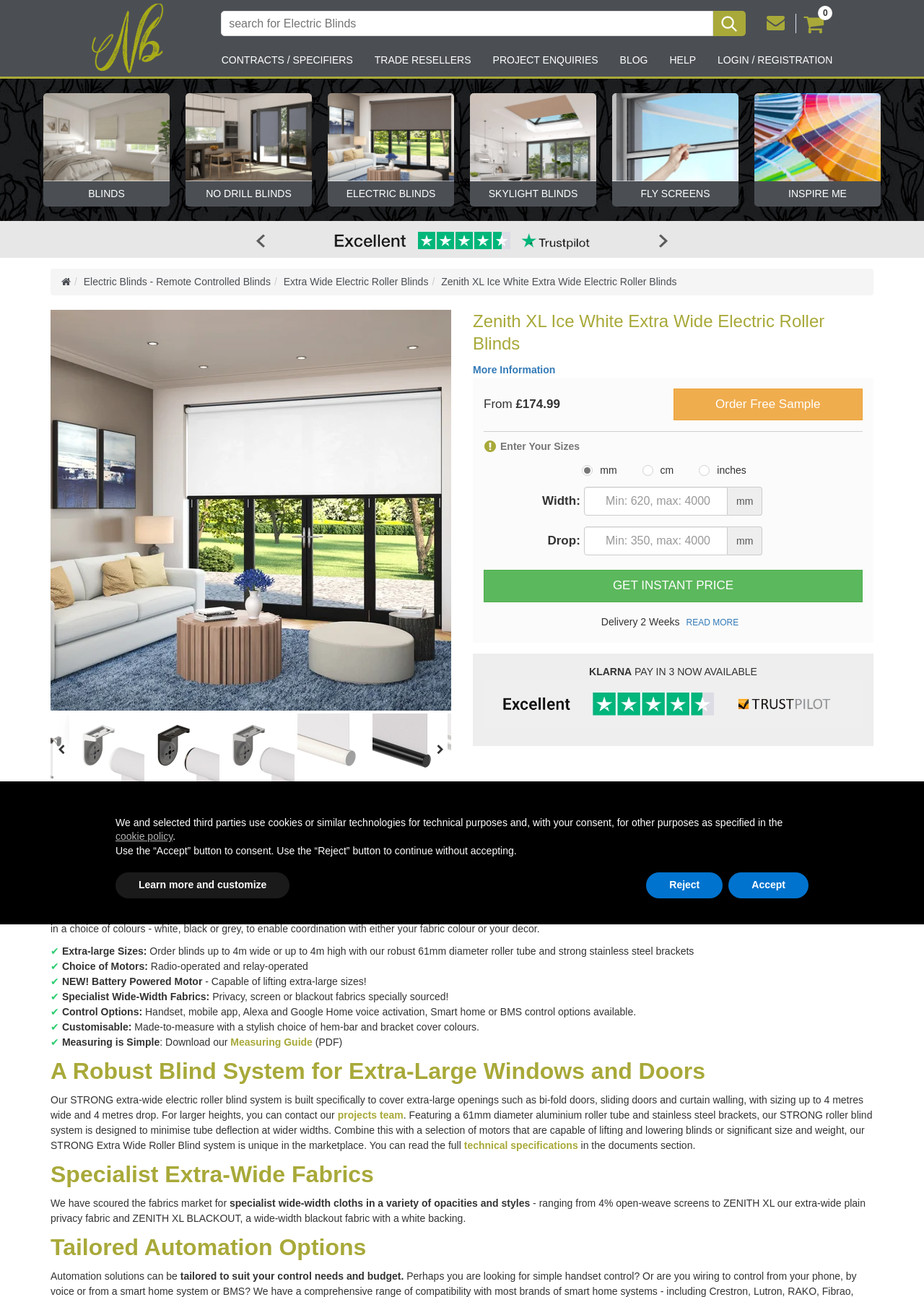Given the element description, predict the bounding box coordinates in the format (top-left x, top-left y, bottom-right x, bottom-right y). Make sure all values are between 0 and 1. Here is the element description: Accept

[0.789, 0.673, 0.875, 0.693]